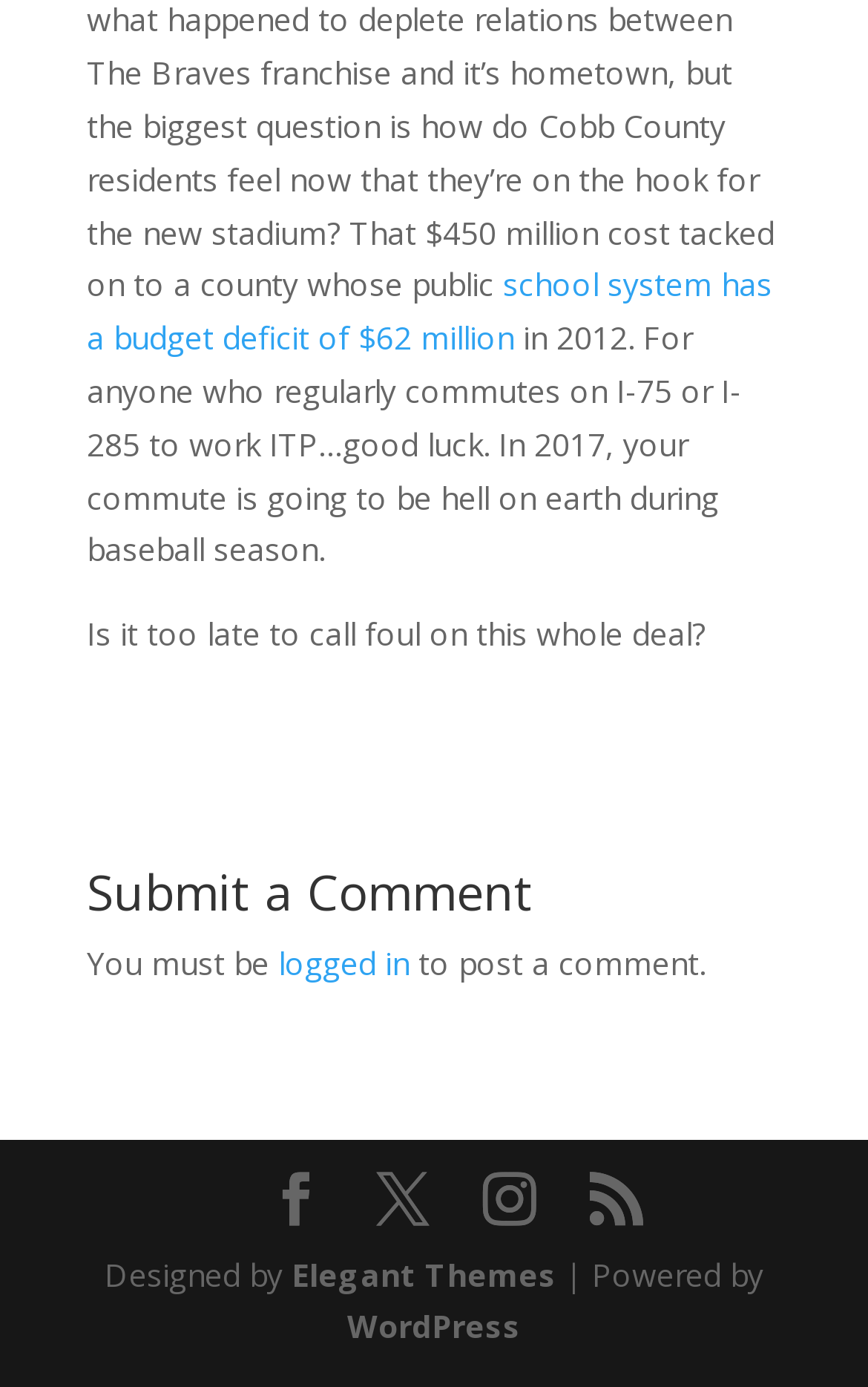Using the details in the image, give a detailed response to the question below:
How many social media links are available?

The answer can be found by counting the number of link elements with OCR text '', '', '', and '' which are likely social media links.